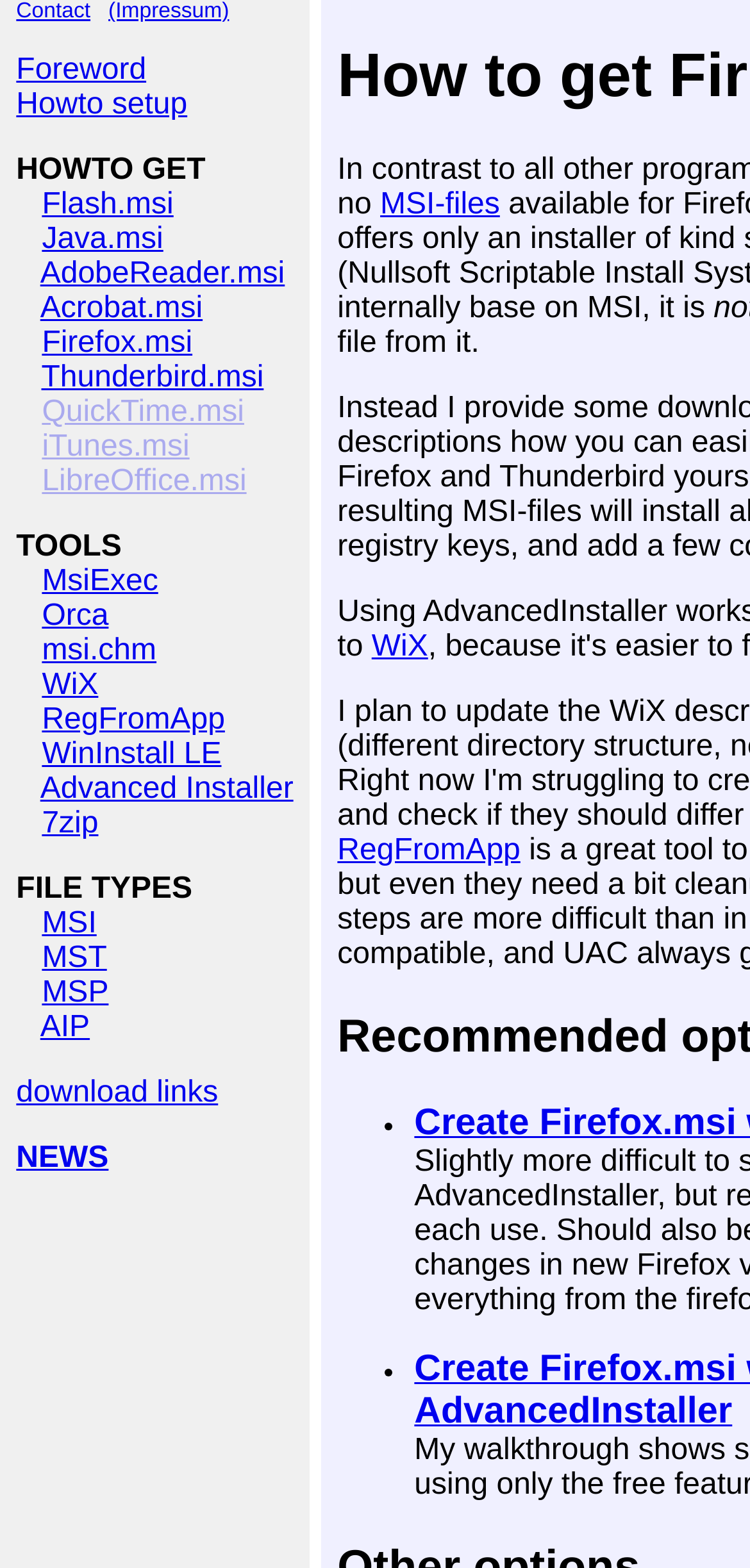Identify the bounding box coordinates of the clickable region required to complete the instruction: "Download AdobeReader.msi". The coordinates should be given as four float numbers within the range of 0 and 1, i.e., [left, top, right, bottom].

[0.054, 0.164, 0.38, 0.185]